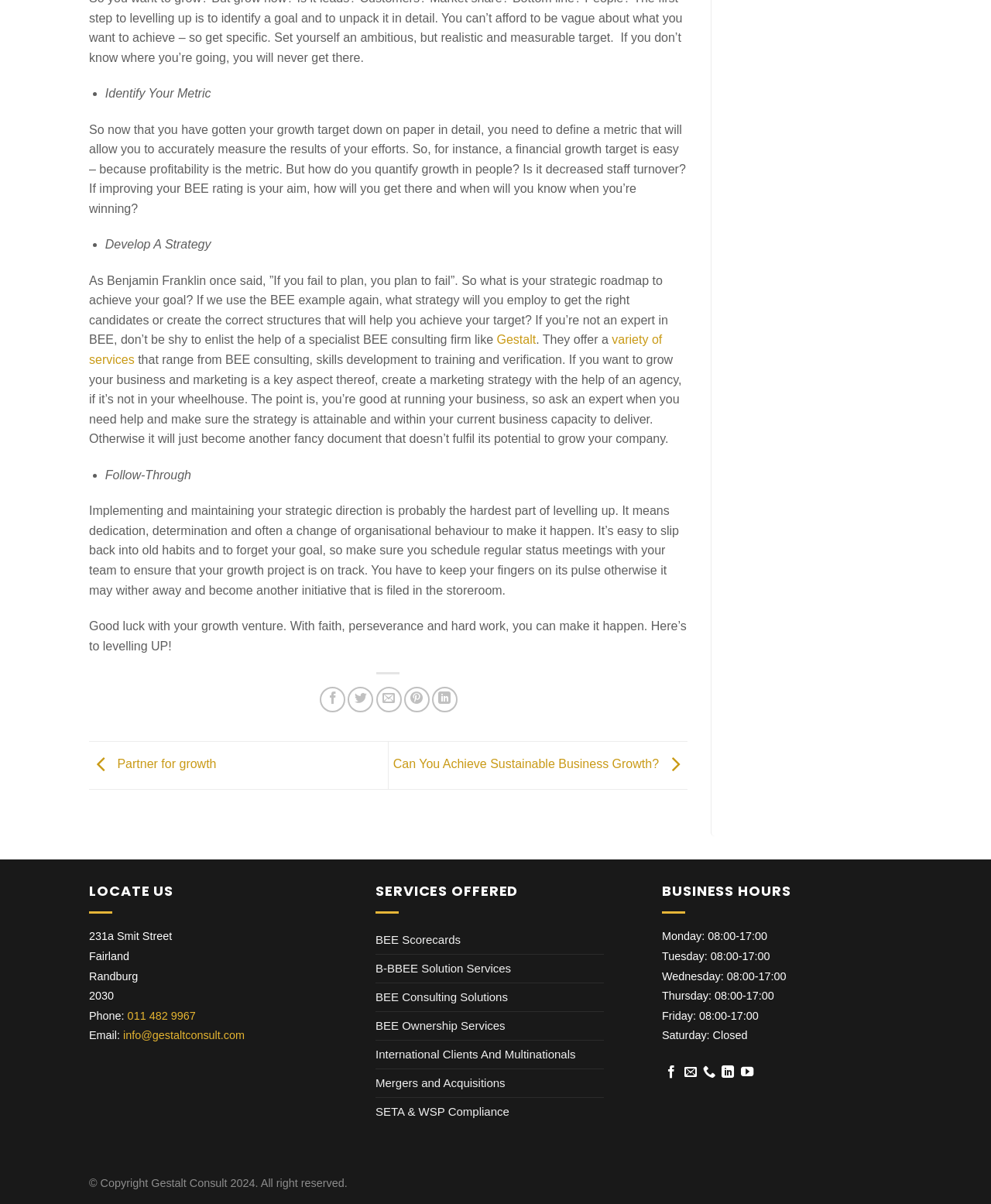What services does the company offer?
Based on the image, give a concise answer in the form of a single word or short phrase.

BEE Scorecards, B-BBEE Solution Services, etc.